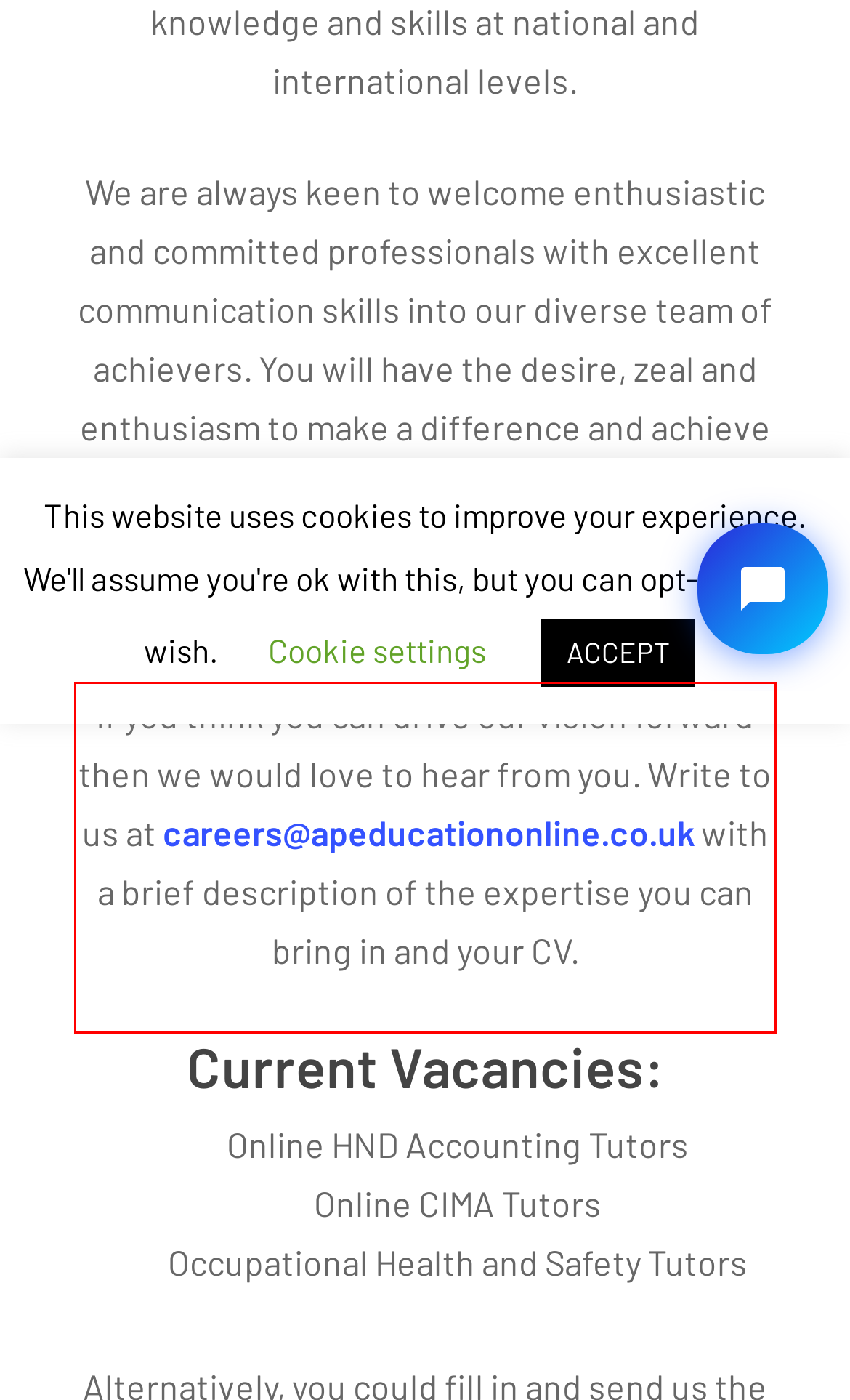The screenshot provided shows a webpage with a red bounding box. Apply OCR to the text within this red bounding box and provide the extracted content.

If you think you can drive our vision forward then we would love to hear from you. Write to us at careers@apeducationonline.co.uk with a brief description of the expertise you can bring in and your CV.